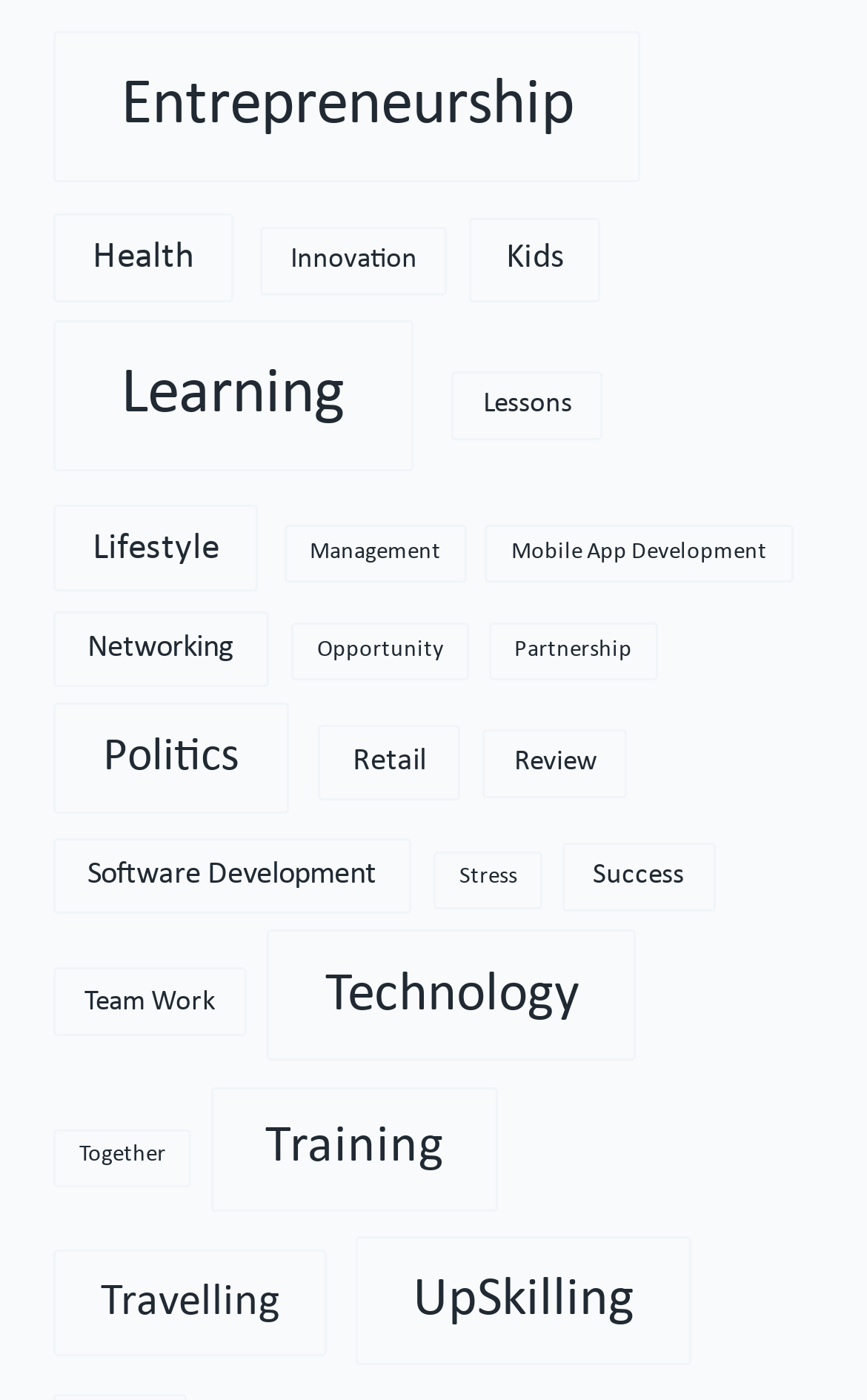Extract the bounding box coordinates for the UI element described by the text: "Team Work". The coordinates should be in the form of [left, top, right, bottom] with values between 0 and 1.

[0.062, 0.691, 0.284, 0.741]